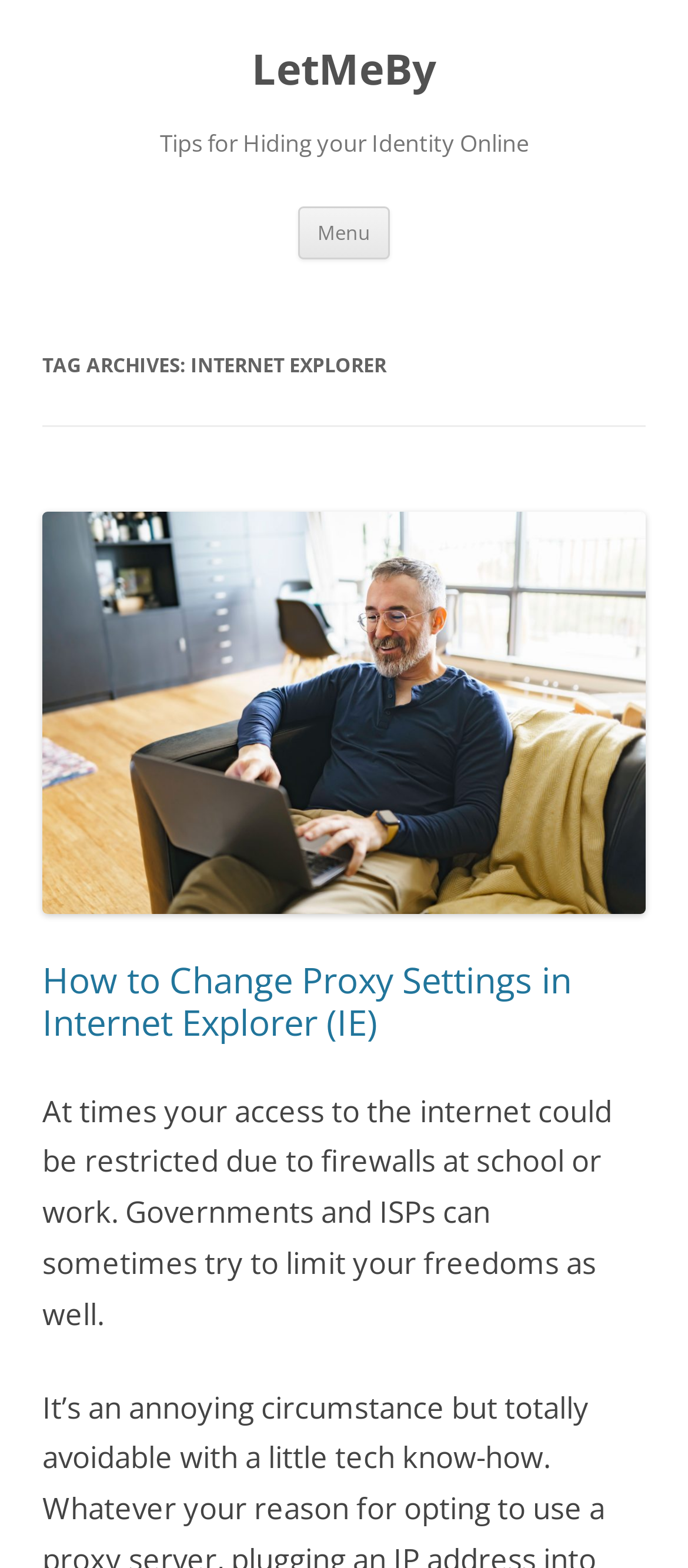Bounding box coordinates must be specified in the format (top-left x, top-left y, bottom-right x, bottom-right y). All values should be floating point numbers between 0 and 1. What are the bounding box coordinates of the UI element described as: Menu

[0.433, 0.131, 0.567, 0.165]